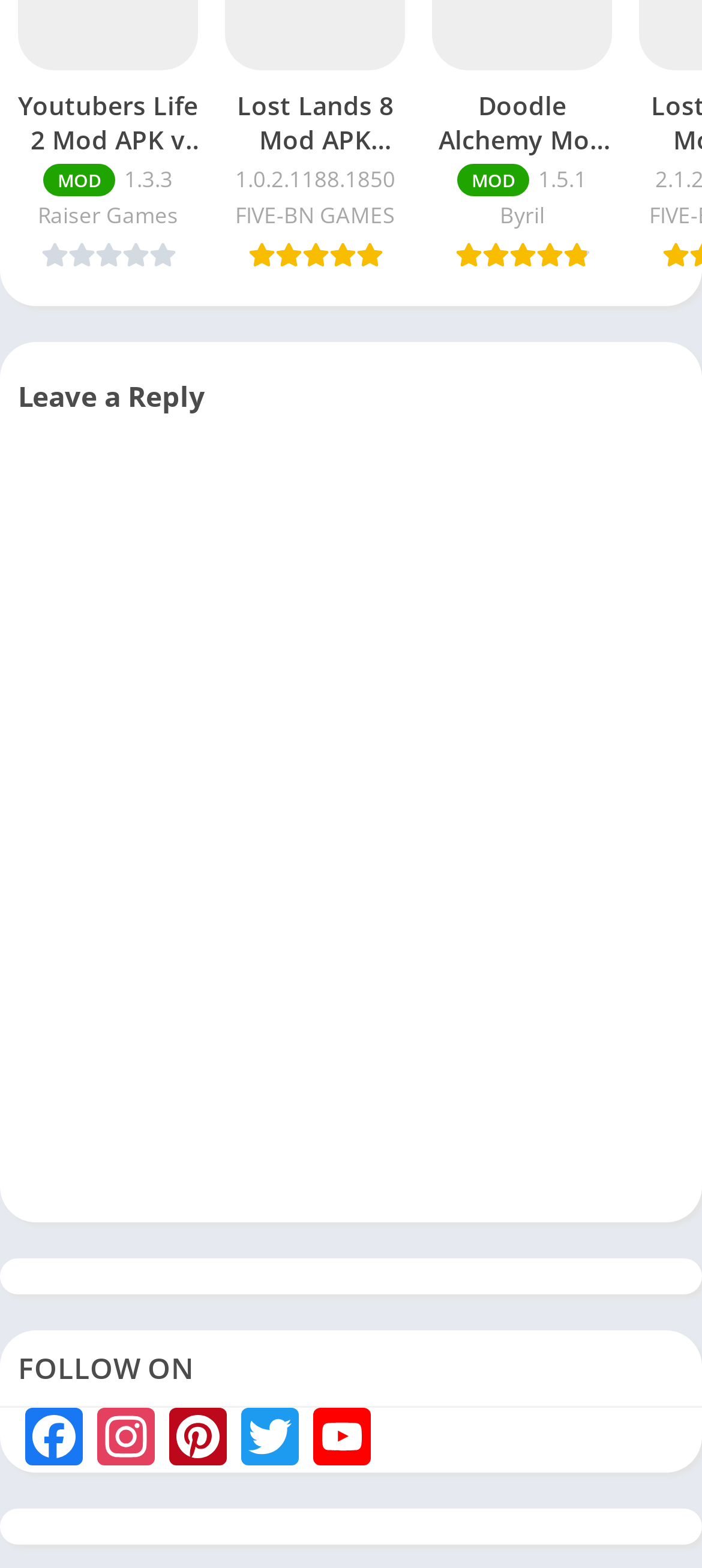What is the purpose of the iframe? Refer to the image and provide a one-word or short phrase answer.

Comment Form